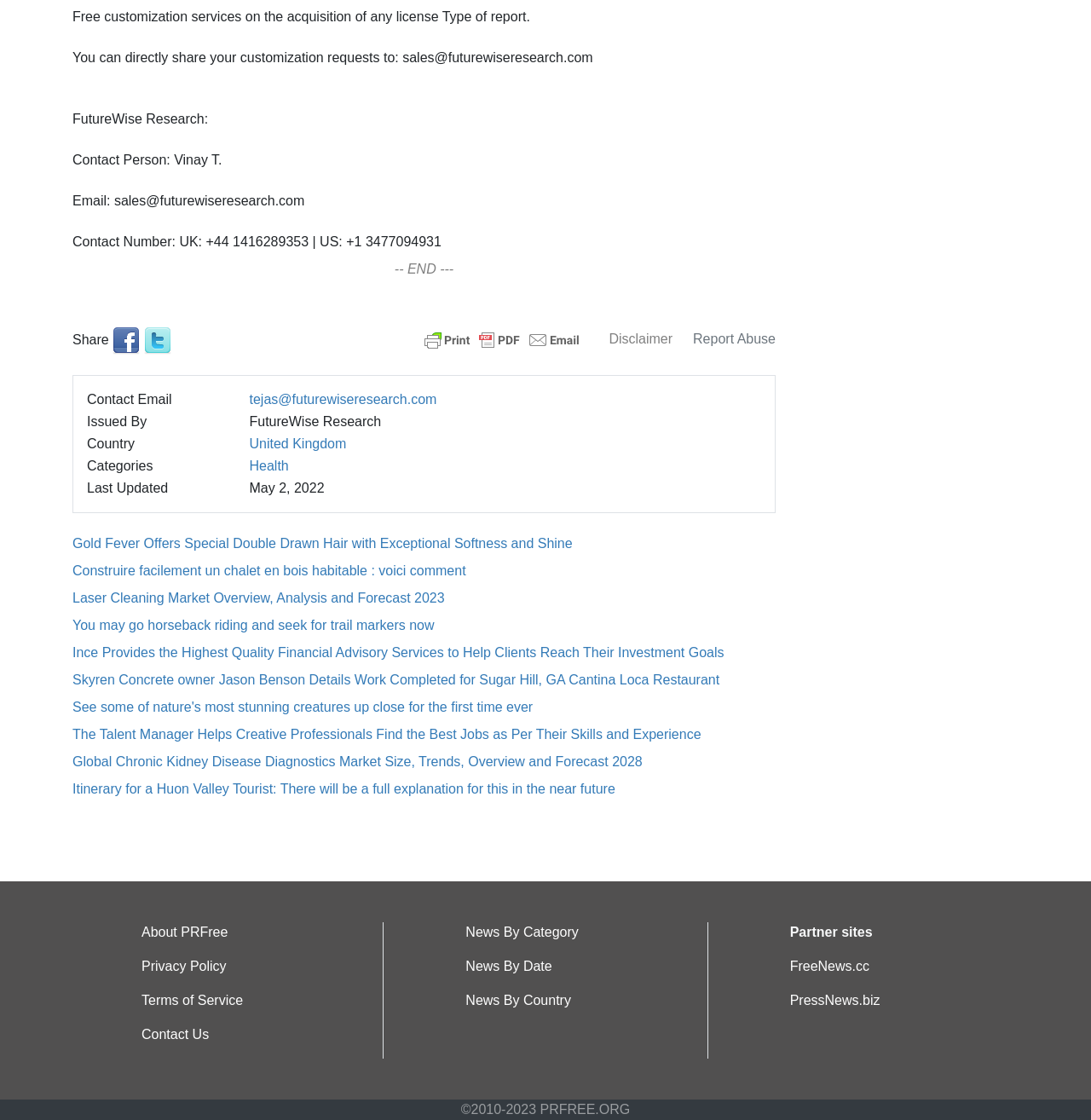What is the country of the issued by?
Based on the image, provide your answer in one word or phrase.

United Kingdom